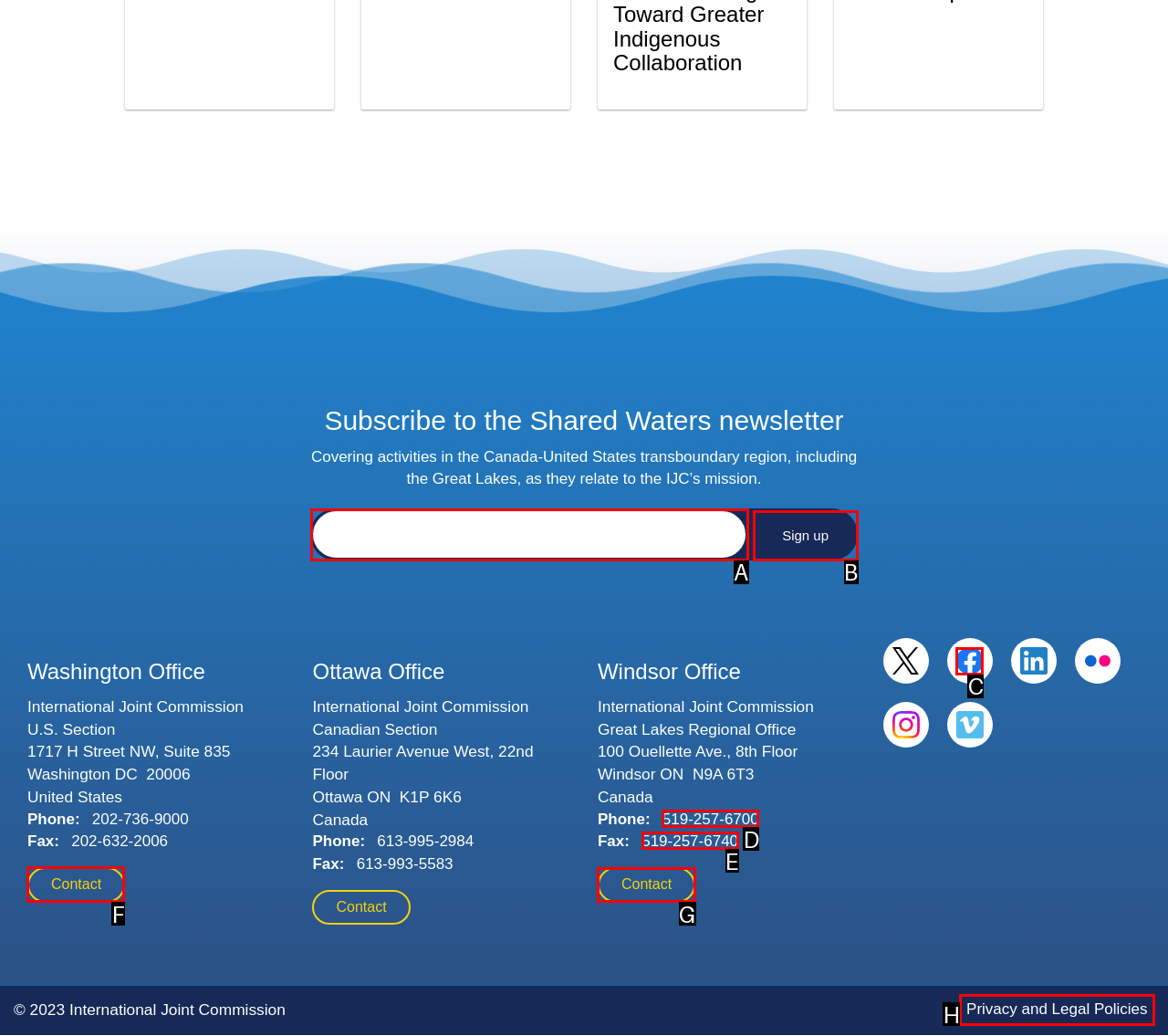Identify the correct UI element to click on to achieve the task: Learn more about 'Little Champions'. Provide the letter of the appropriate element directly from the available choices.

None